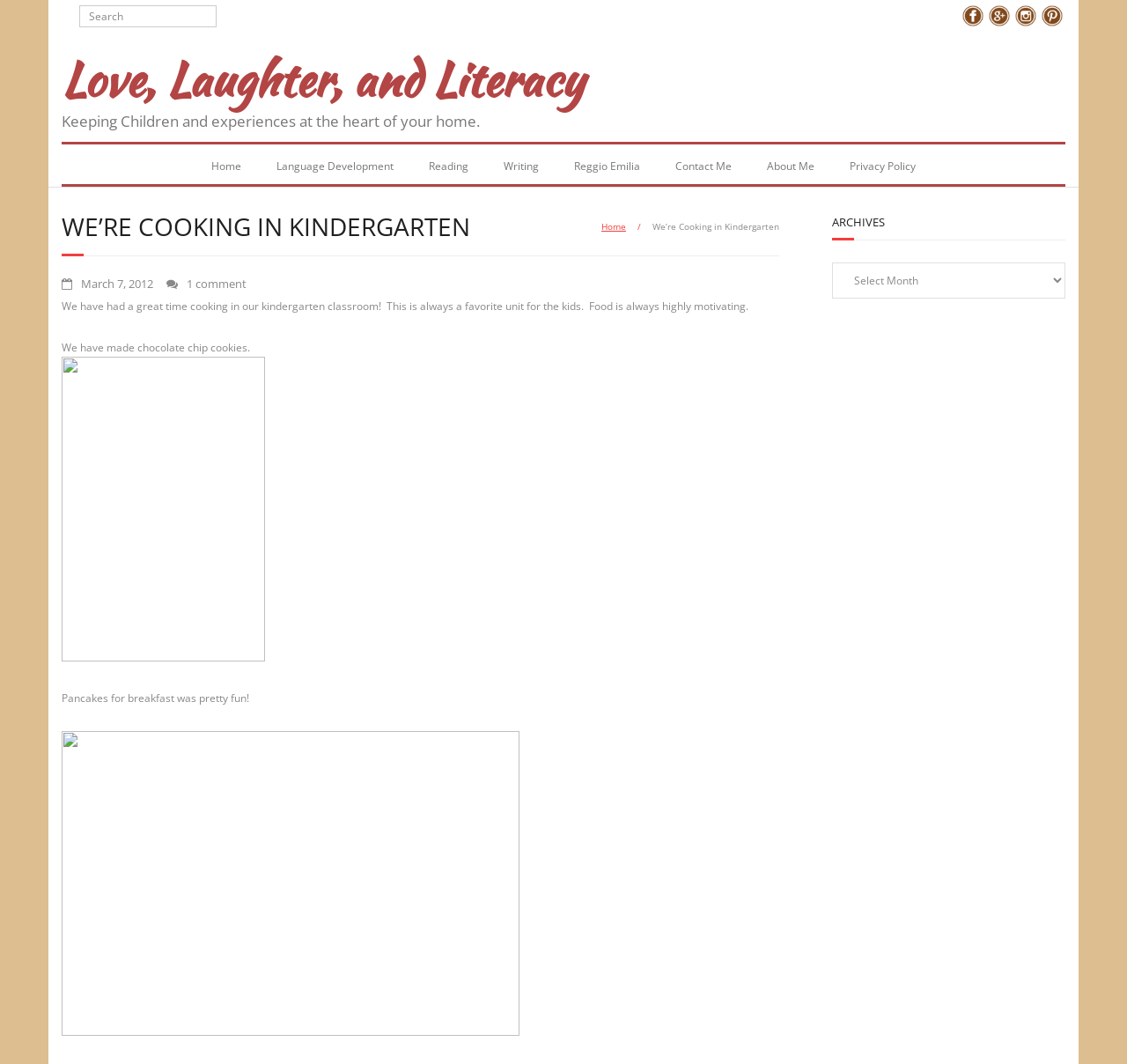What is the date of the post?
Based on the screenshot, answer the question with a single word or phrase.

March 7, 2012